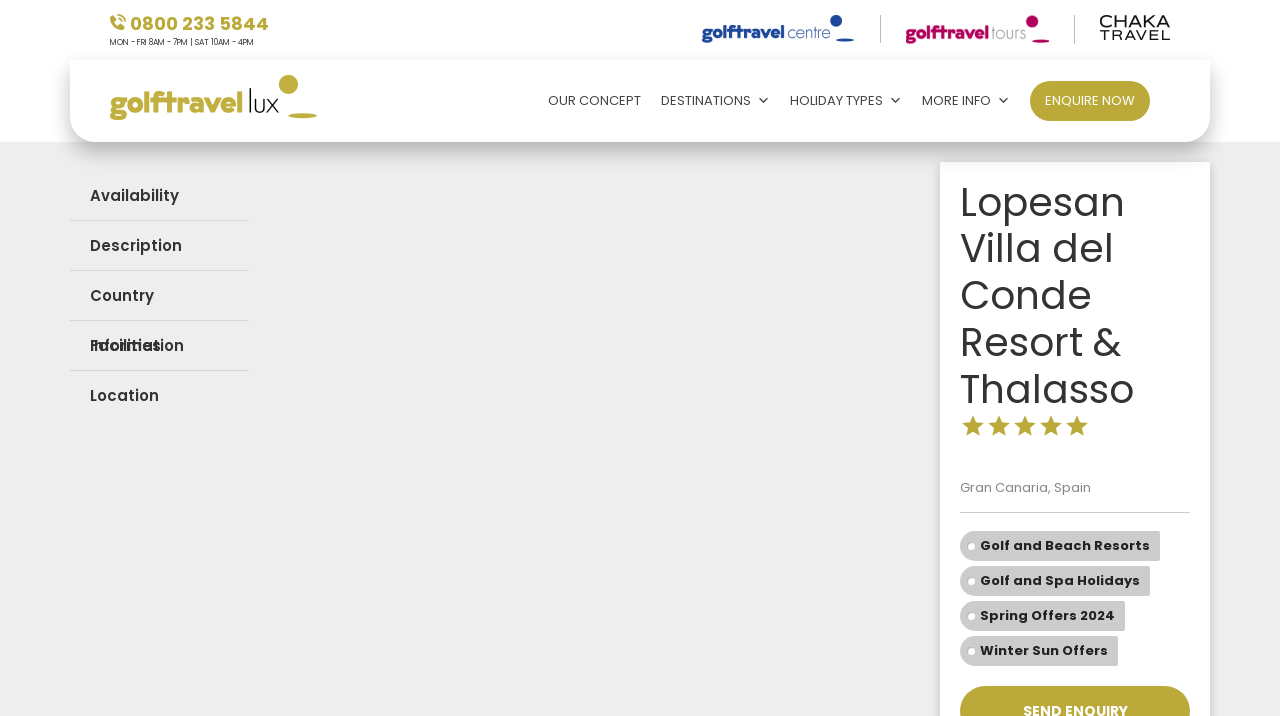Find the bounding box coordinates of the element to click in order to complete this instruction: "Visit Golf Travel Centre". The bounding box coordinates must be four float numbers between 0 and 1, denoted as [left, top, right, bottom].

[0.548, 0.021, 0.668, 0.06]